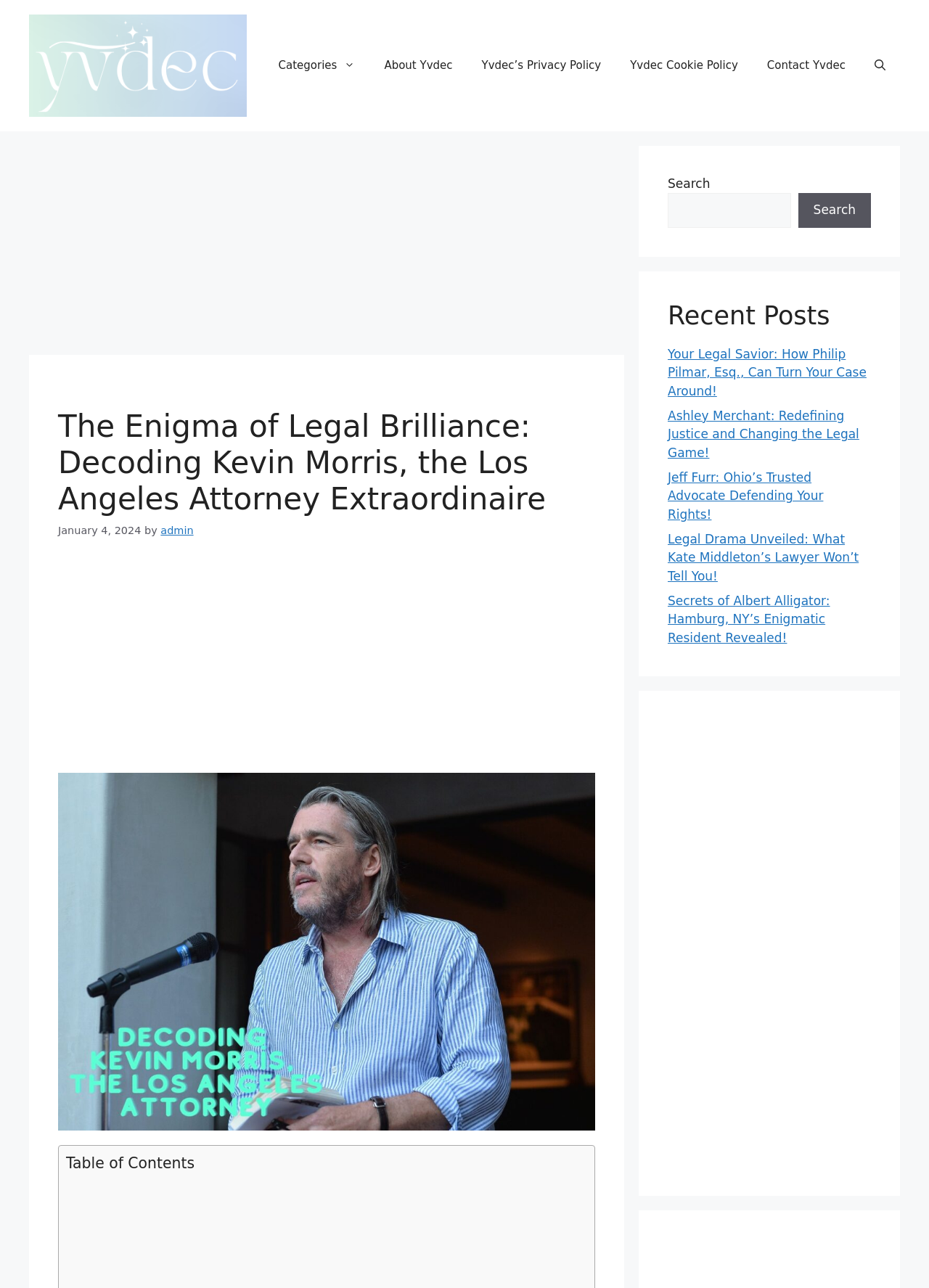Could you determine the bounding box coordinates of the clickable element to complete the instruction: "Click the 'Categories' link"? Provide the coordinates as four float numbers between 0 and 1, i.e., [left, top, right, bottom].

[0.284, 0.034, 0.398, 0.068]